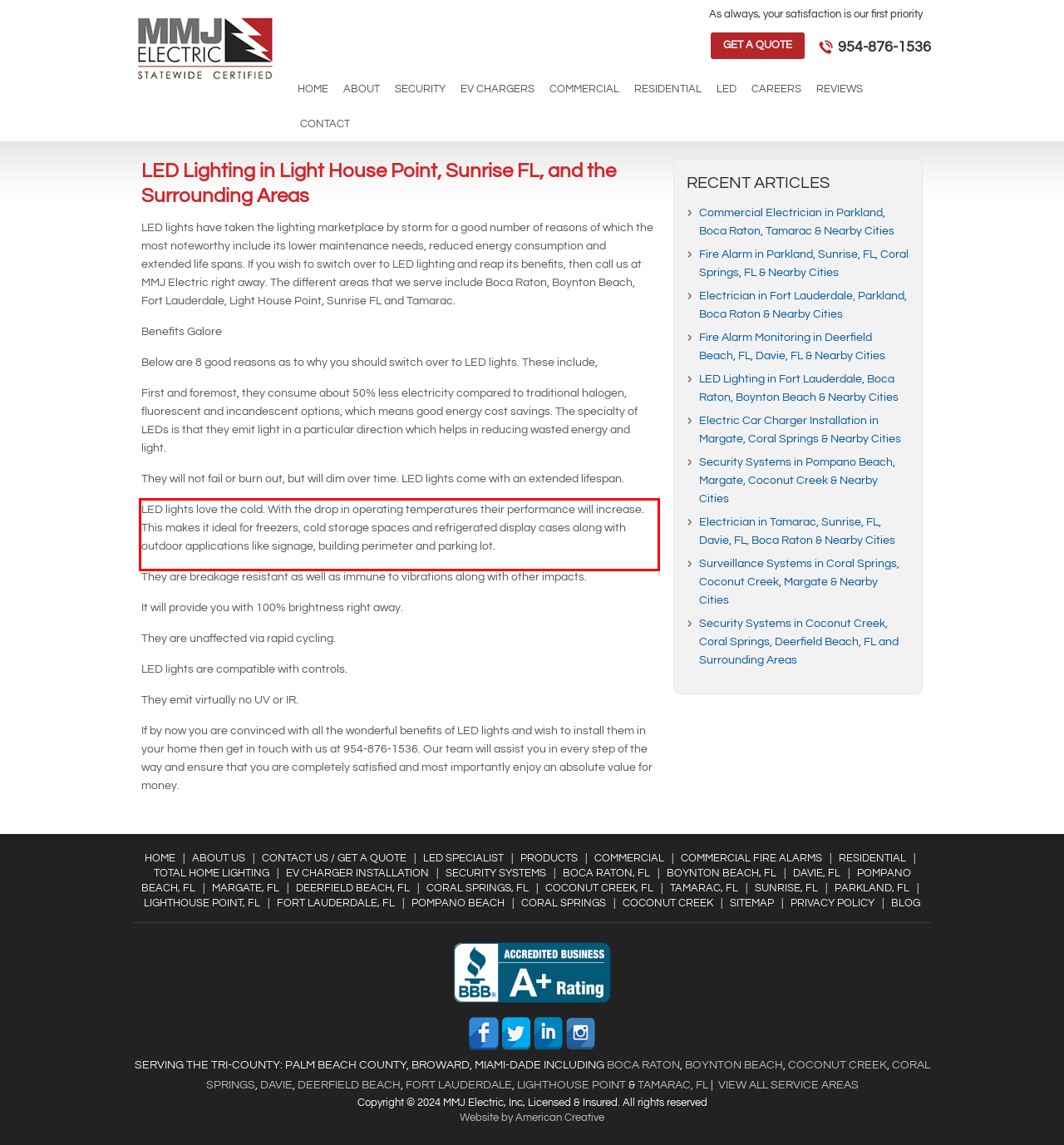You are provided with a screenshot of a webpage that includes a red bounding box. Extract and generate the text content found within the red bounding box.

LED lights love the cold. With the drop in operating temperatures their performance will increase. This makes it ideal for freezers, cold storage spaces and refrigerated display cases along with outdoor applications like signage, building perimeter and parking lot.